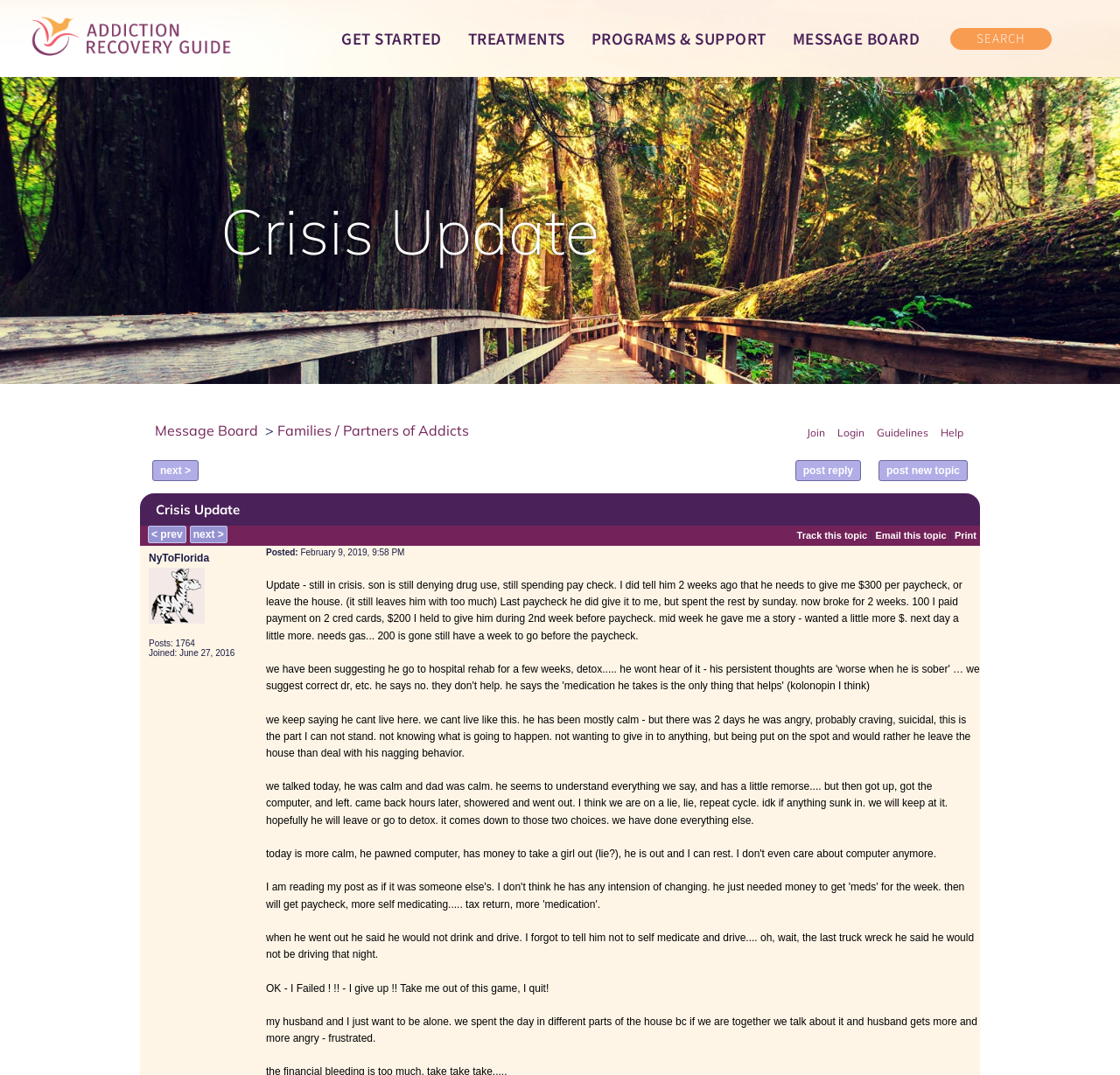Locate the bounding box coordinates of the area that needs to be clicked to fulfill the following instruction: "Click the 'MESSAGE BOARD' link". The coordinates should be in the format of four float numbers between 0 and 1, namely [left, top, right, bottom].

[0.707, 0.026, 0.821, 0.048]